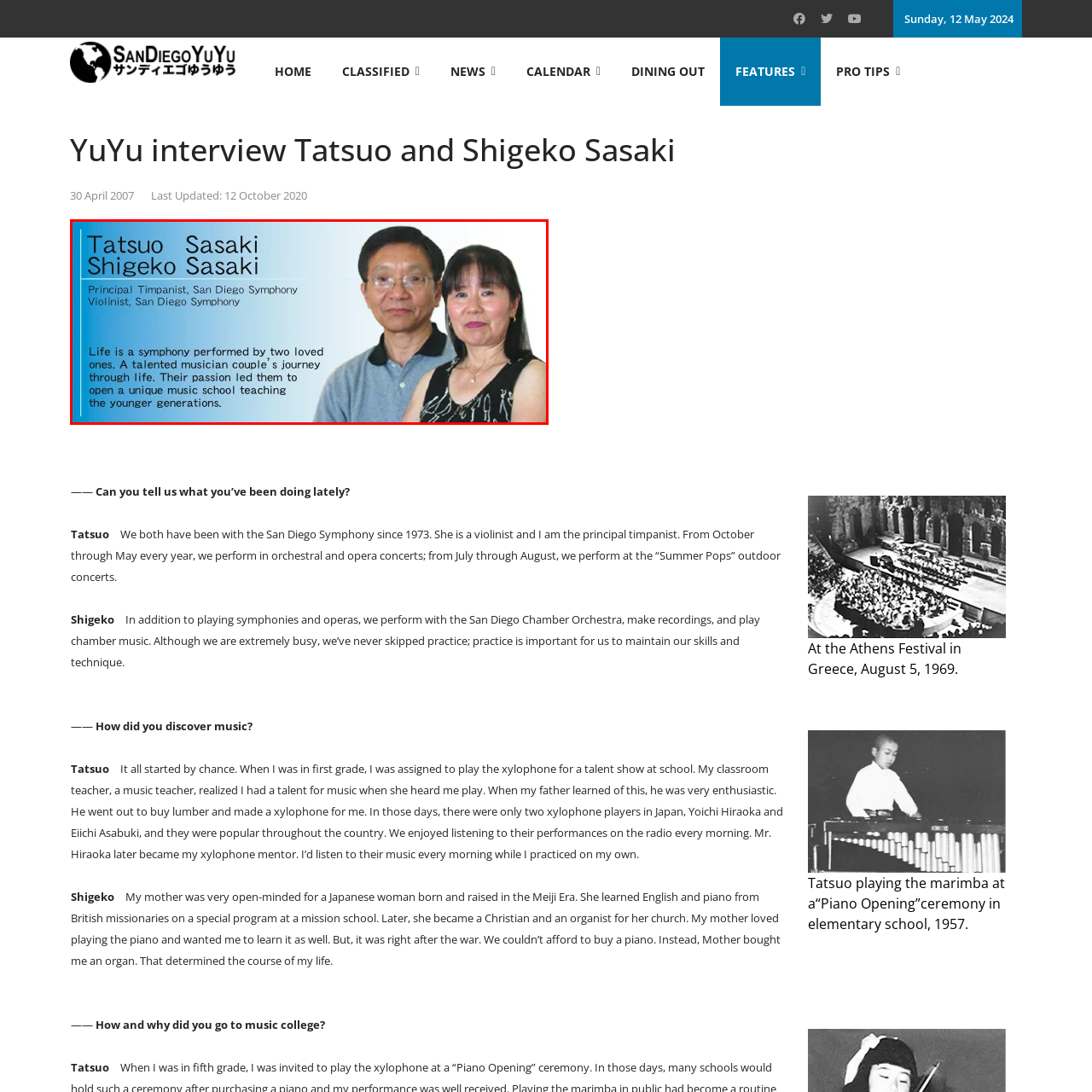Please examine the highlighted section of the image enclosed in the red rectangle and provide a comprehensive answer to the following question based on your observation: What instrument does Shigeko play?

According to the caption, Shigeko plays the violin, which is mentioned as part of her association with the San Diego Symphony.